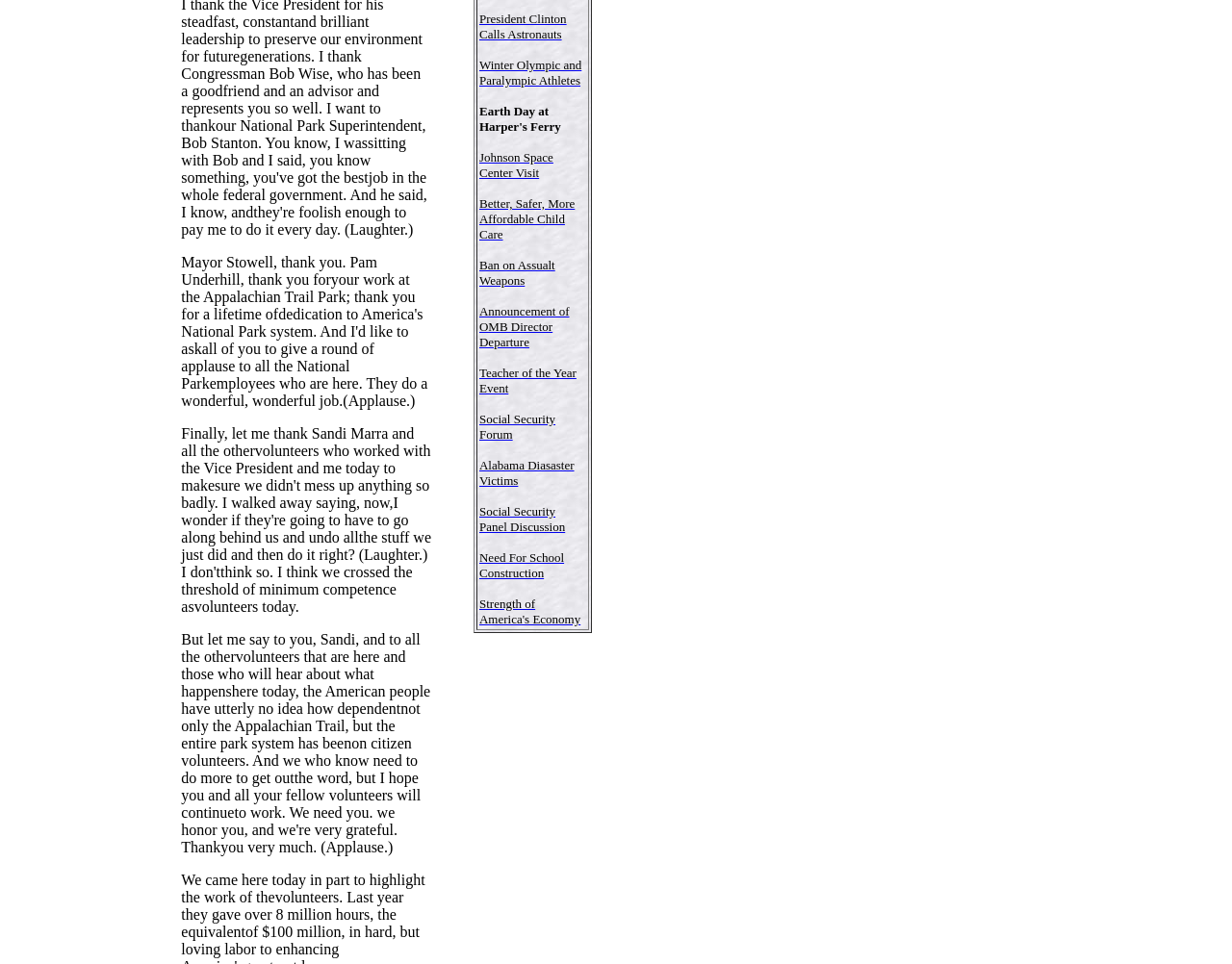Please specify the bounding box coordinates in the format (top-left x, top-left y, bottom-right x, bottom-right y), with values ranging from 0 to 1. Identify the bounding box for the UI component described as follows: Alabama Diasaster Victims

[0.389, 0.473, 0.466, 0.506]